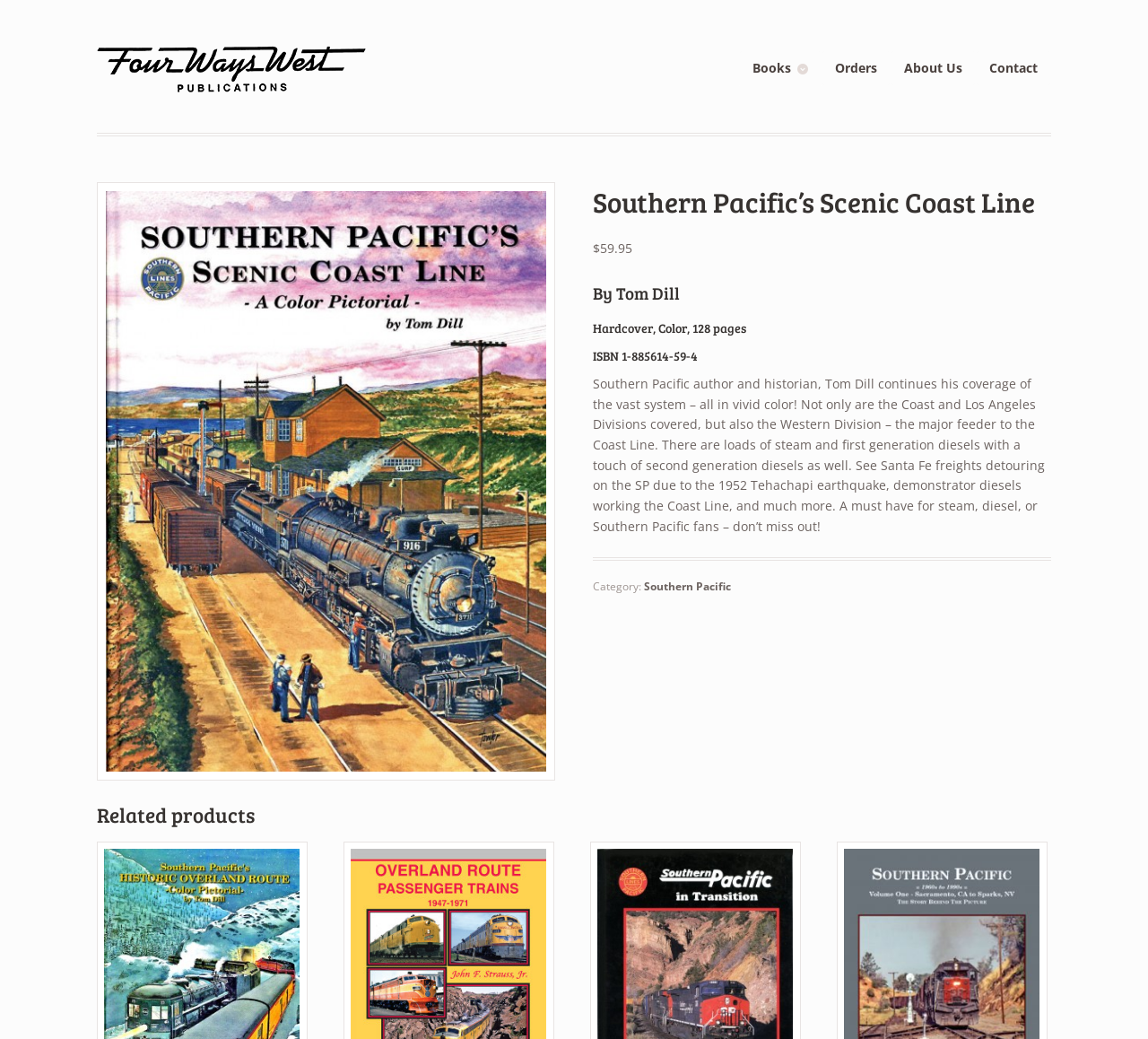Identify the bounding box for the UI element that is described as follows: "About Us".

[0.776, 0.049, 0.85, 0.083]